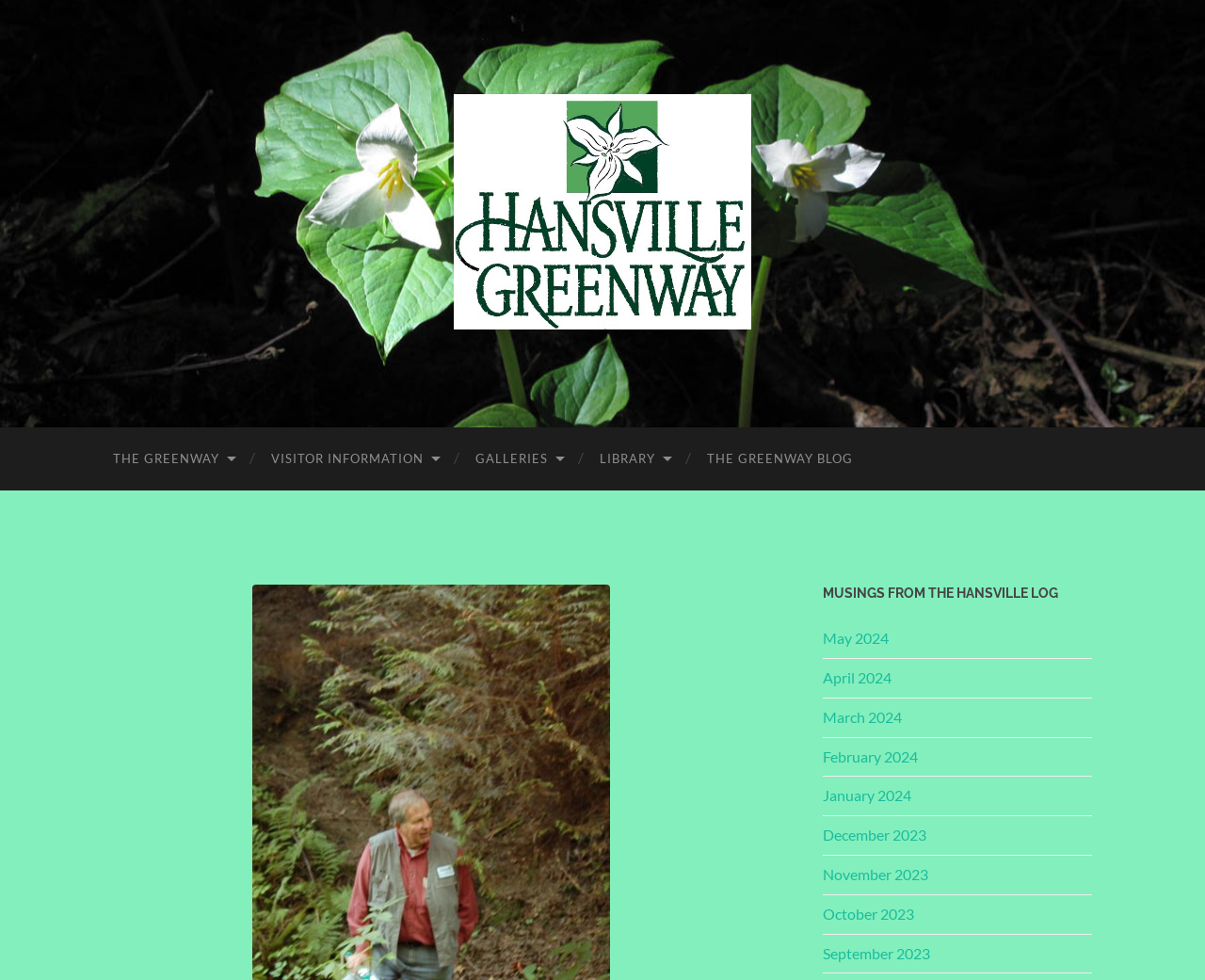Identify the bounding box coordinates of the part that should be clicked to carry out this instruction: "go to VISITOR INFORMATION".

[0.209, 0.436, 0.379, 0.5]